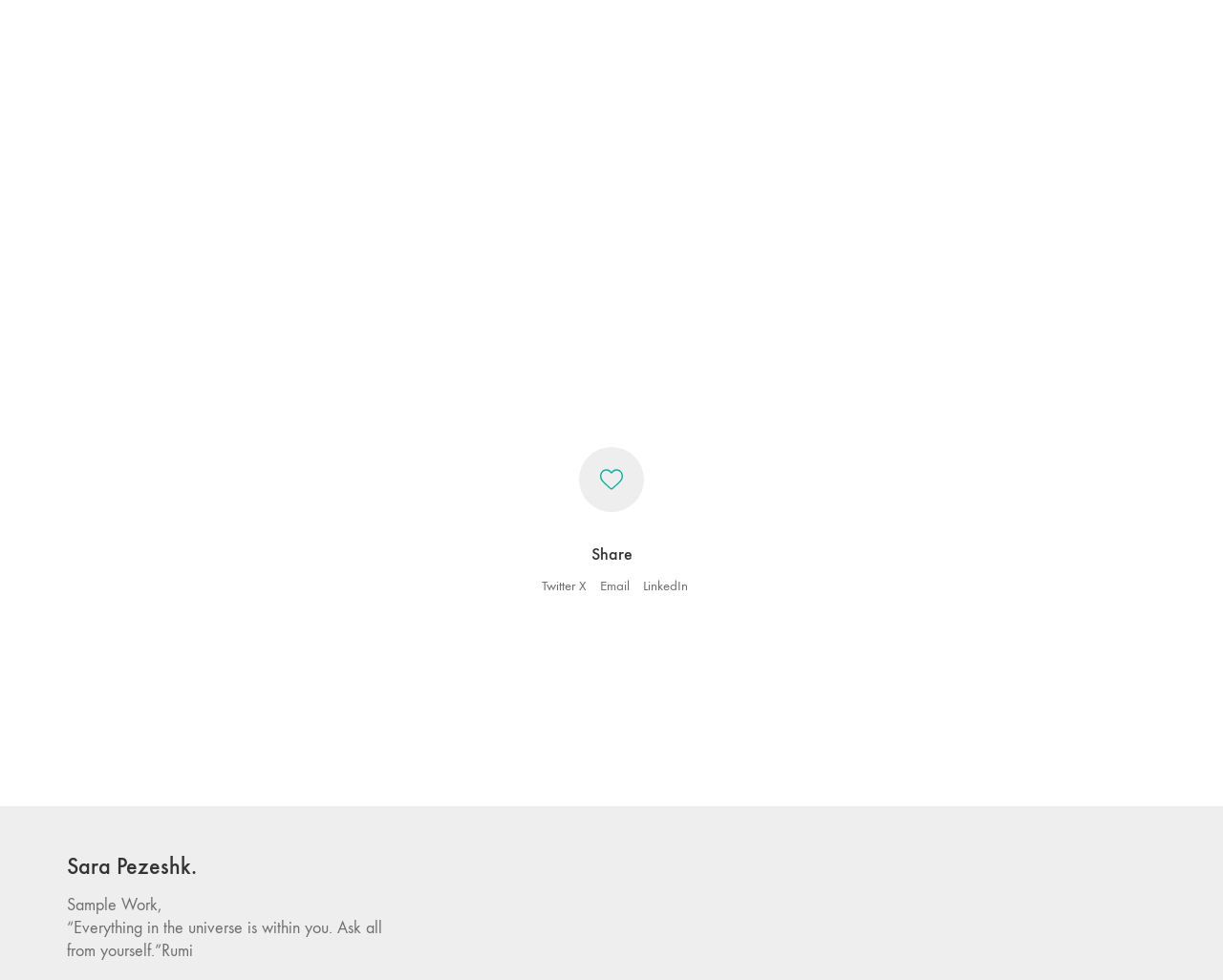Identify the bounding box for the UI element specified in this description: "Email". The coordinates must be four float numbers between 0 and 1, formatted as [left, top, right, bottom].

[0.491, 0.588, 0.515, 0.608]